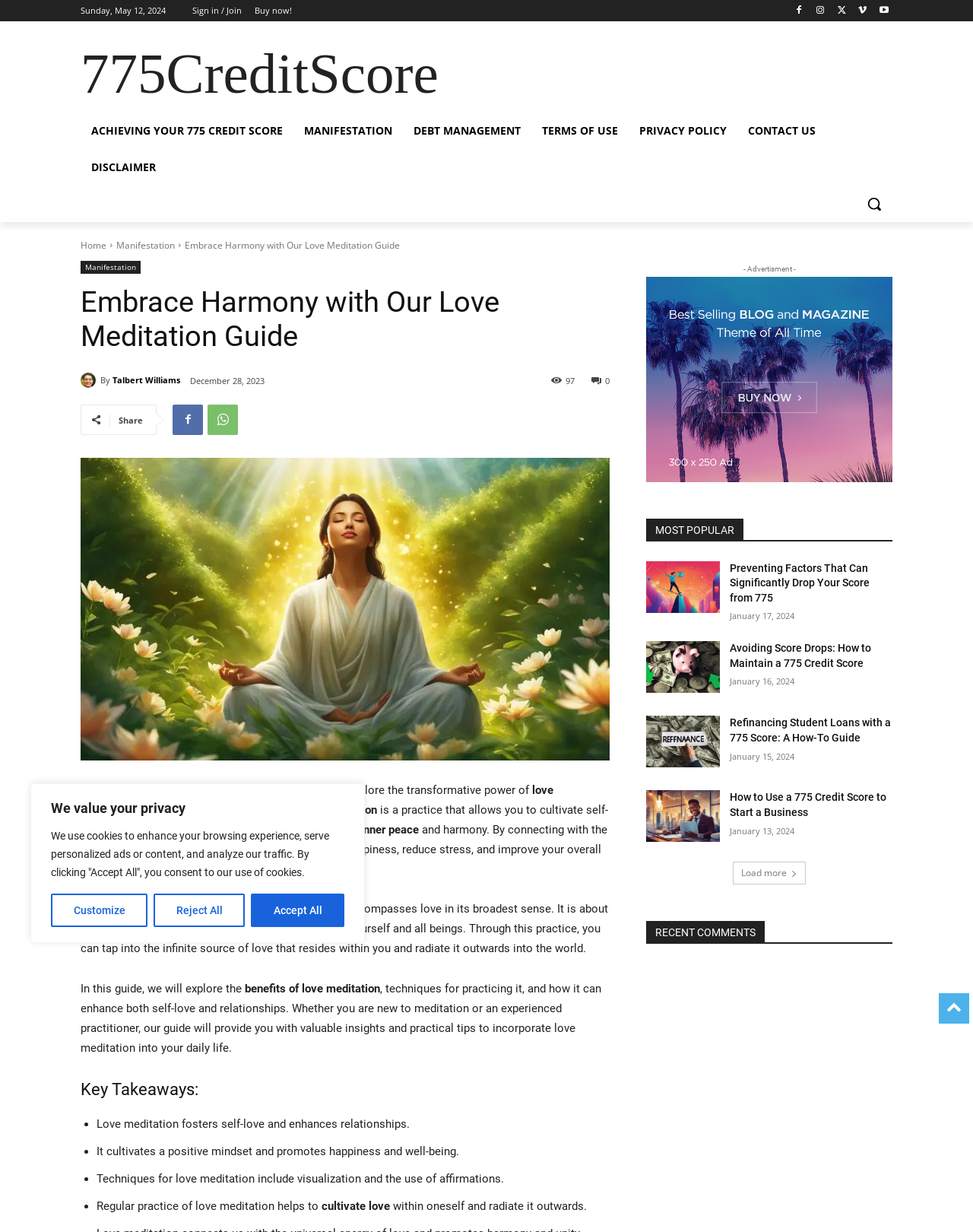Please find the bounding box coordinates of the element that needs to be clicked to perform the following instruction: "Search for something". The bounding box coordinates should be four float numbers between 0 and 1, represented as [left, top, right, bottom].

[0.88, 0.15, 0.917, 0.18]